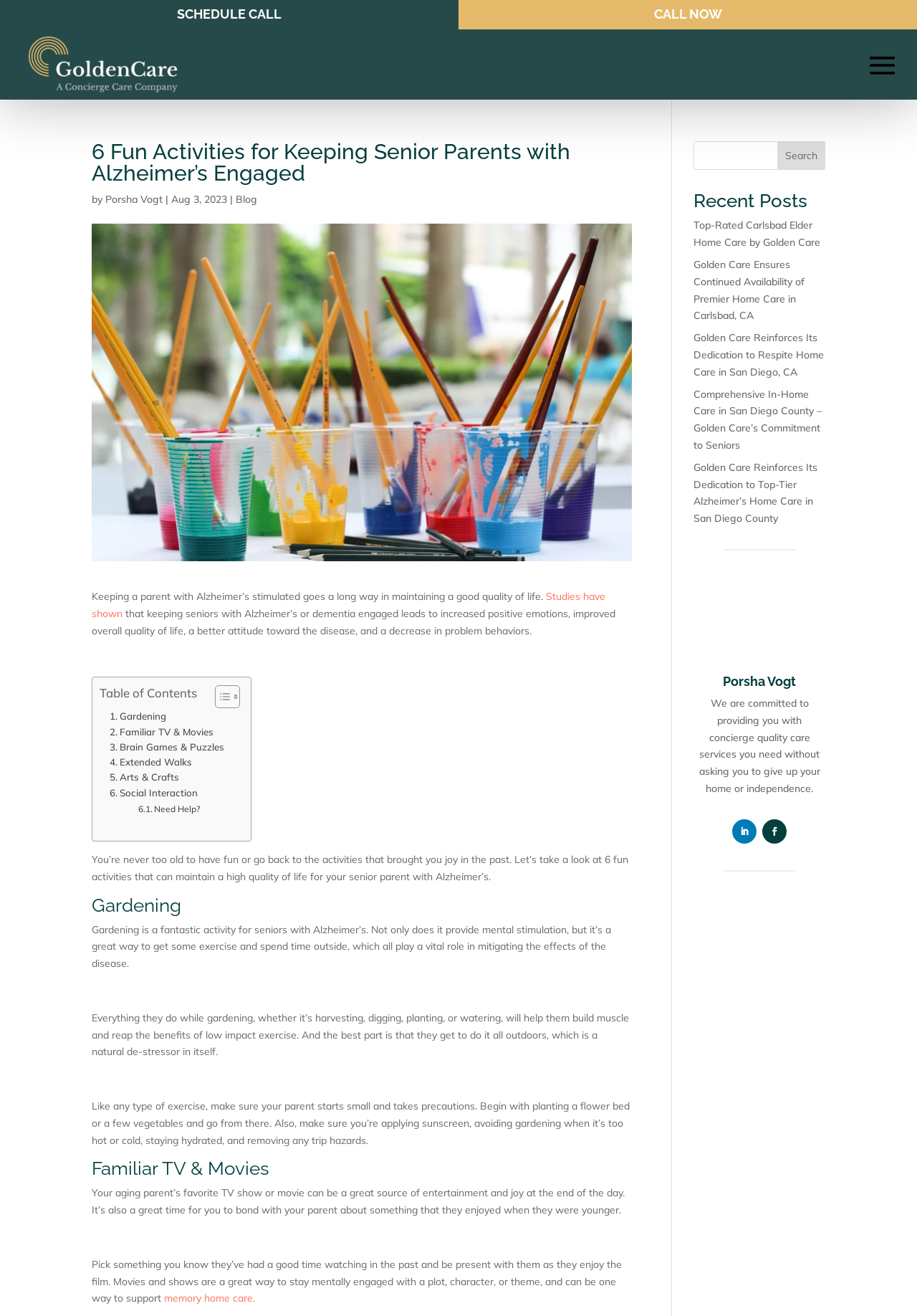Determine the bounding box coordinates of the element's region needed to click to follow the instruction: "Click the 'Familiar TV & Movies' link". Provide these coordinates as four float numbers between 0 and 1, formatted as [left, top, right, bottom].

[0.1, 0.881, 0.689, 0.901]